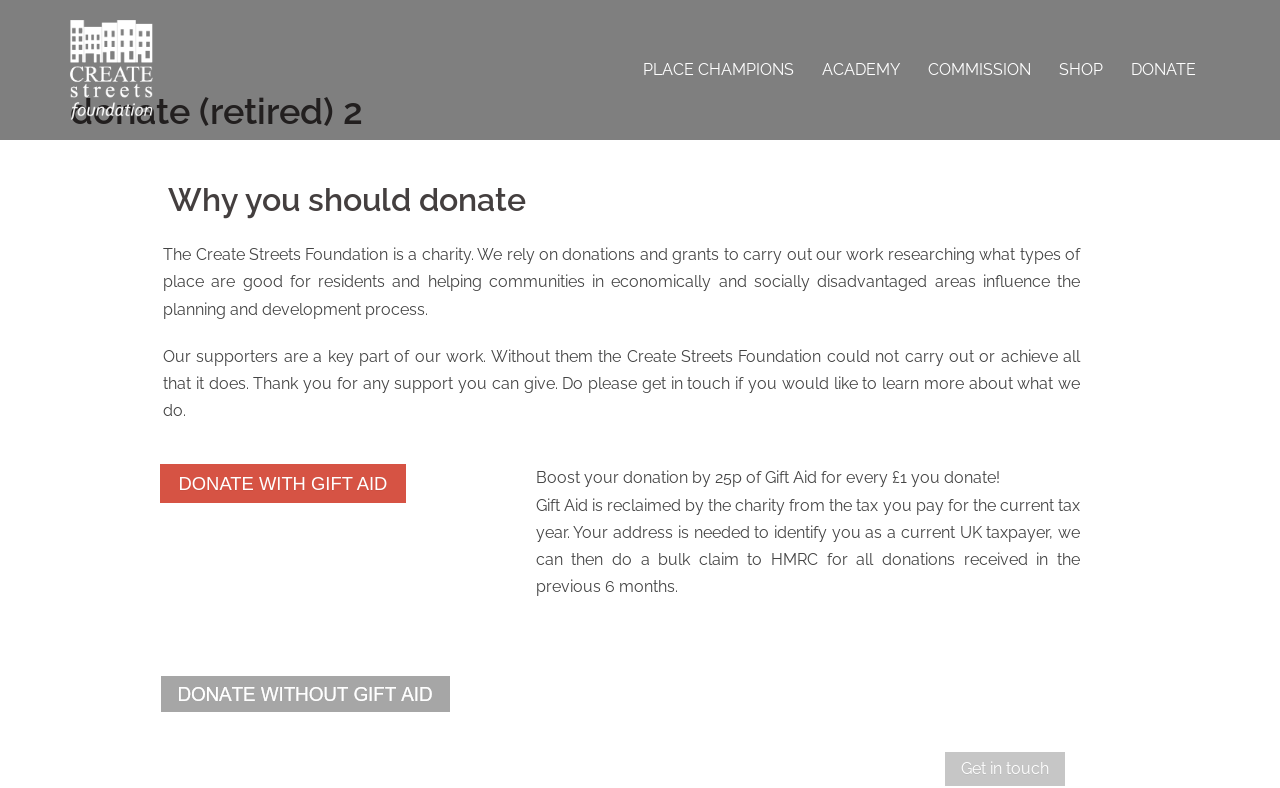Extract the bounding box coordinates for the UI element described as: "Privacy Policy".

None